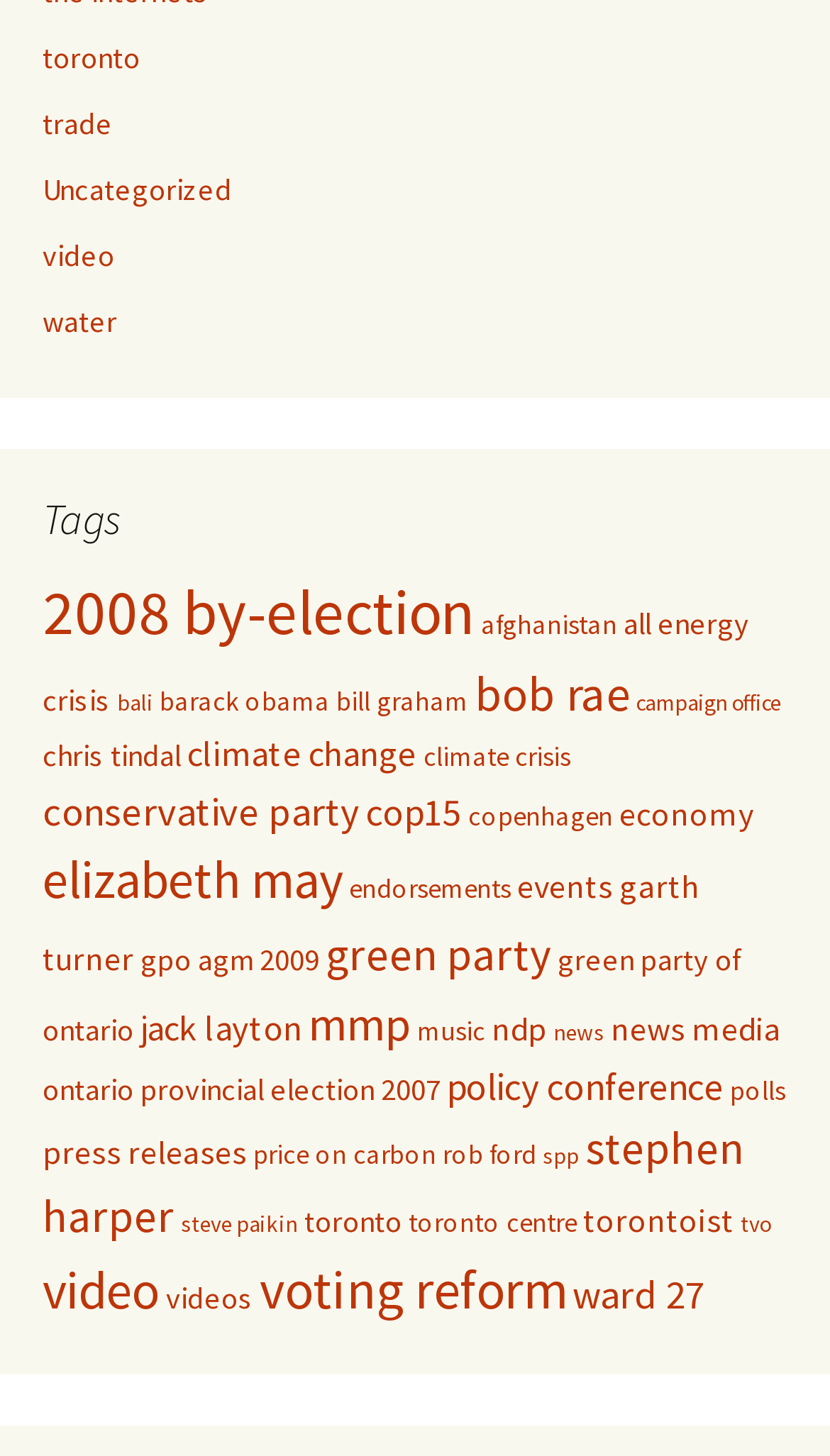Please identify the bounding box coordinates of the area I need to click to accomplish the following instruction: "click on the 'toronto' link".

[0.051, 0.026, 0.169, 0.052]